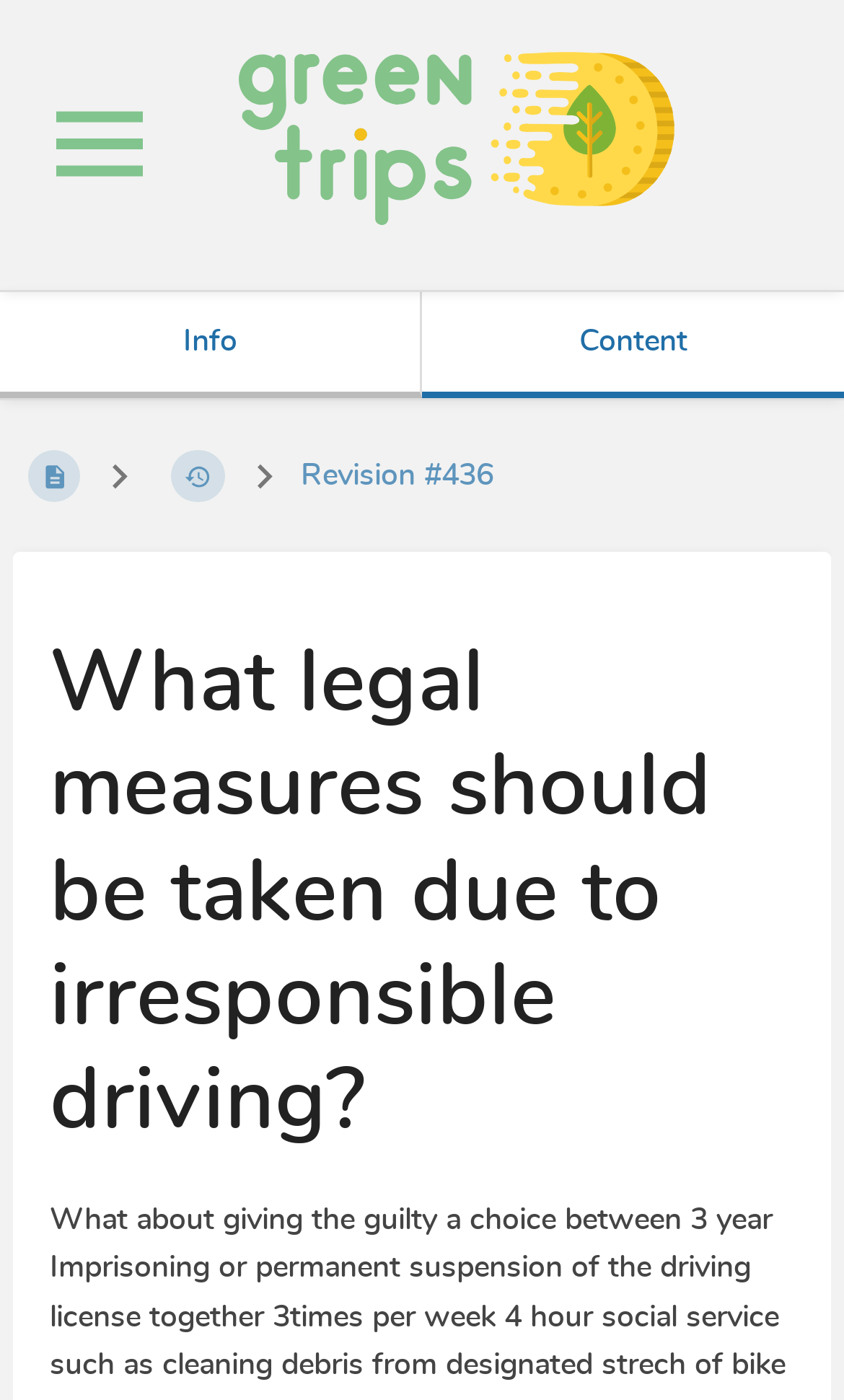Locate the UI element described by Revision #436 in the provided webpage screenshot. Return the bounding box coordinates in the format (top-left x, top-left y, bottom-right x, bottom-right y), ensuring all values are between 0 and 1.

[0.356, 0.323, 0.584, 0.358]